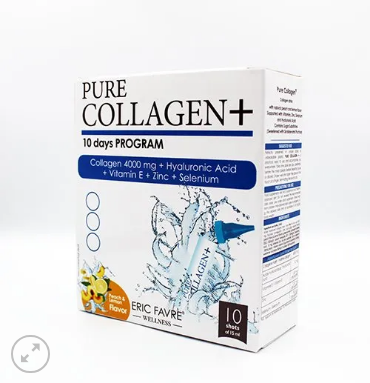Offer an in-depth caption of the image, mentioning all notable aspects.

The image features a clean and modern packaging design for "ERIC FAVRE Pure Collagen+", specifically highlighting a 10-day program. The box prominently displays the product name at the top, ensuring clarity. Below this, it specifies the key ingredients: "Collagen 4000 mg + Hyaluronic Acid + Vitamin E + Zinc + Selenium," emphasizing its nutritional benefits. 

The packaging includes a vibrant graphic of citrus fruits, suggesting a refreshing flavor variety, alongside the label "Flavored." The background is primarily white, giving a fresh and clinical feel, which is often associated with health products. The box is neatly designed with blue accents and clear instructions on its use, reinforcing professionalism and reliability. This product aims to appeal to consumers looking for quality collagen supplementation to support their skin health and overall well-being.